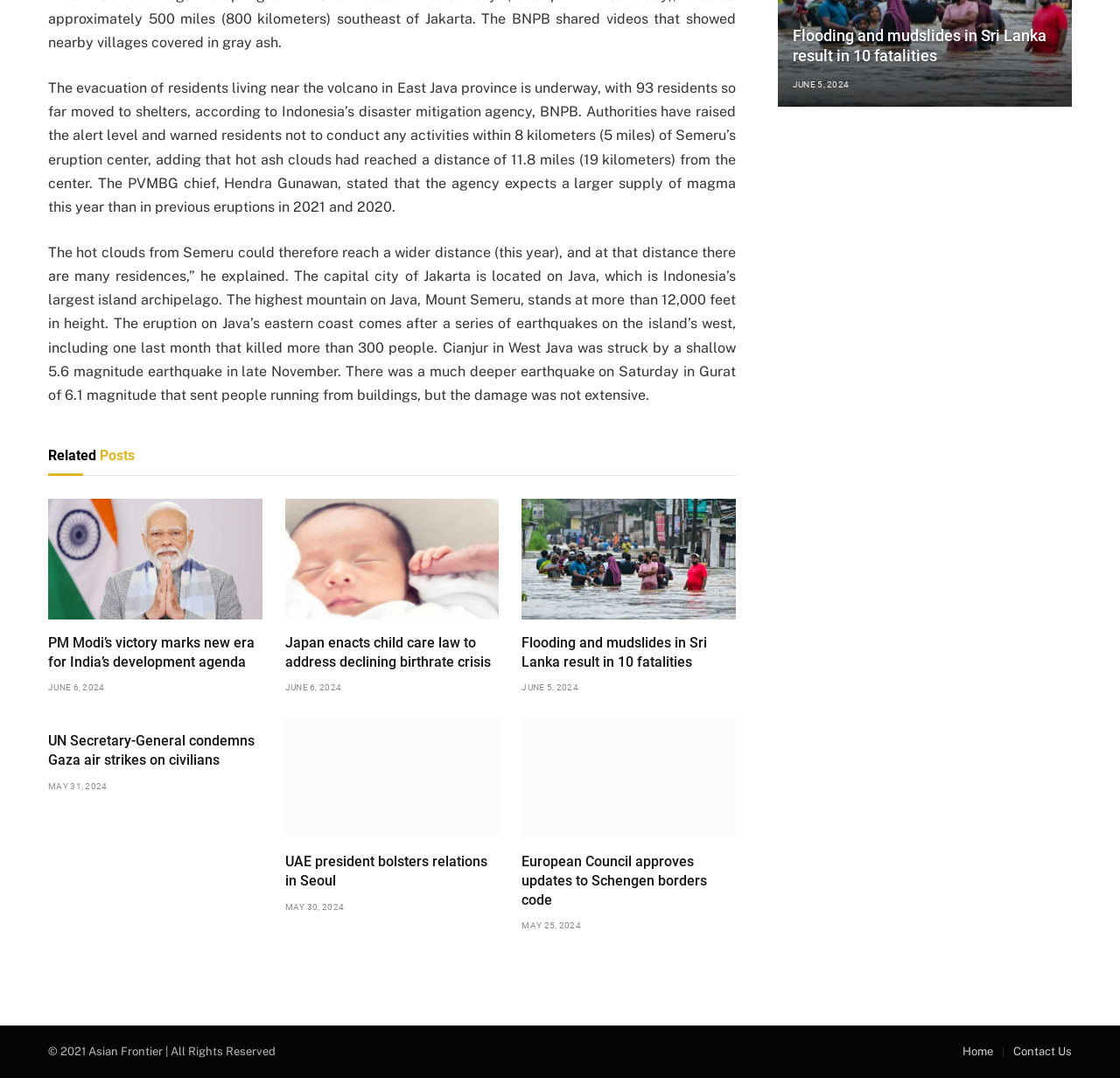Determine the bounding box coordinates of the section to be clicked to follow the instruction: "View the article about Flooding and mudslides in Sri Lanka". The coordinates should be given as four float numbers between 0 and 1, formatted as [left, top, right, bottom].

[0.466, 0.463, 0.657, 0.645]